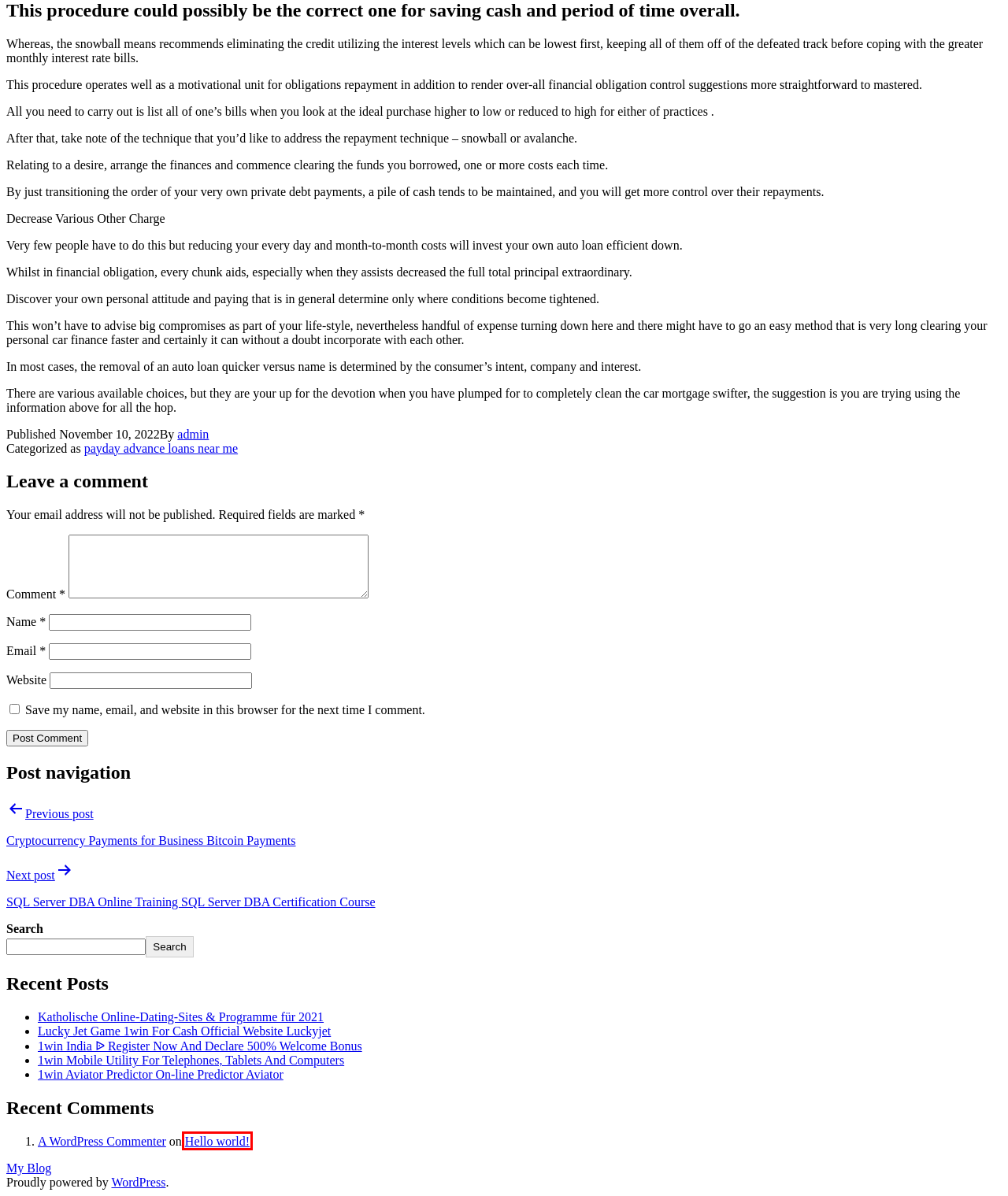You are provided with a screenshot of a webpage containing a red rectangle bounding box. Identify the webpage description that best matches the new webpage after the element in the bounding box is clicked. Here are the potential descriptions:
A. Hello world! – My Blog
B. admin – My Blog
C. 1win Aviator Predictor On-line   Predictor Aviator – My Blog
D. payday advance loans near me – My Blog
E. 1win Mobile Utility For Telephones, Tablets And Computers – My Blog
F. Cryptocurrency Payments for Business  Bitcoin Payments – My Blog
G. Lucky Jet Game 1win For Cash  Official Website Luckyjet – My Blog
H. Blog Tool, Publishing Platform, and CMS – WordPress.org

A